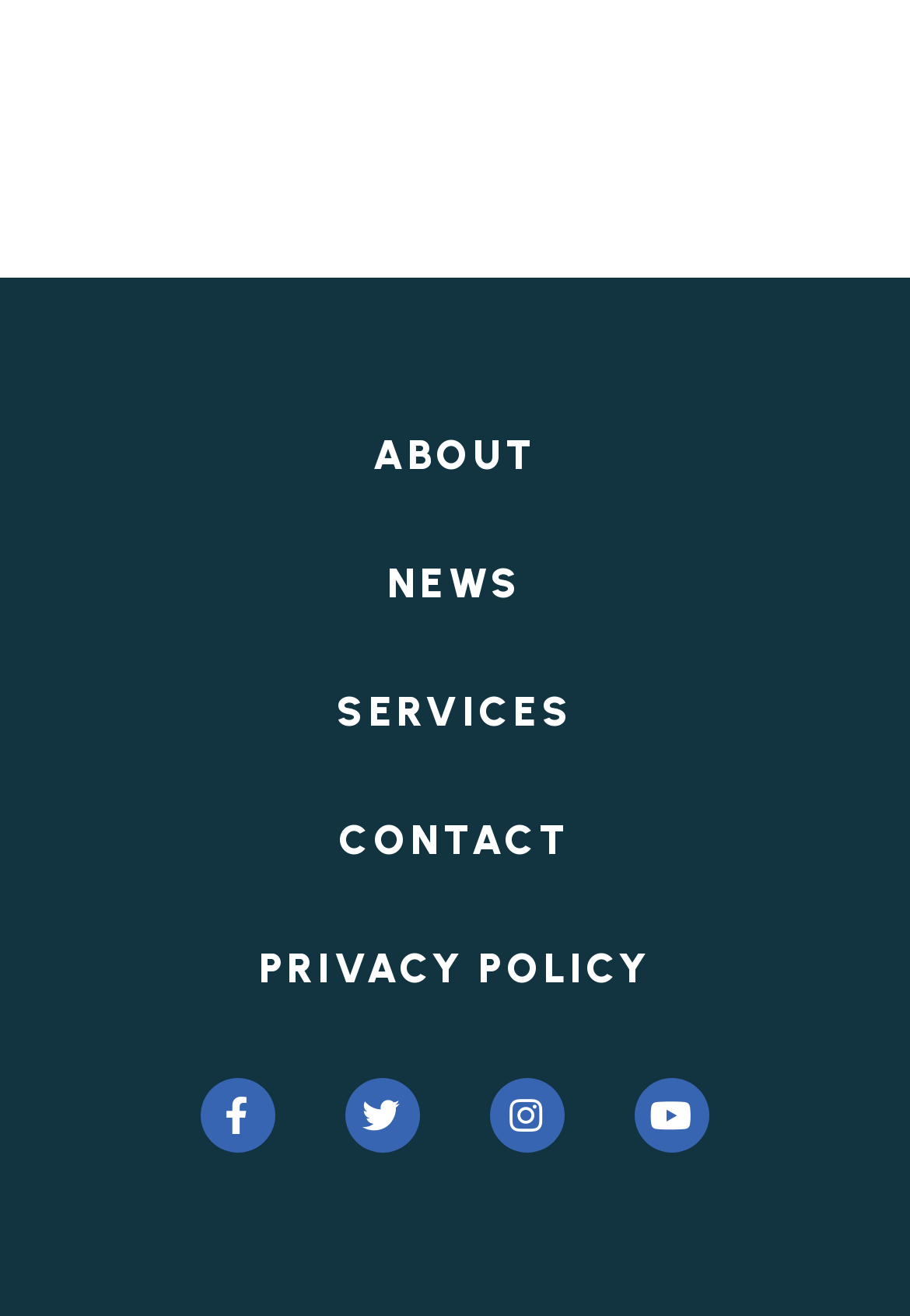Please identify the bounding box coordinates of the clickable area that will fulfill the following instruction: "view news". The coordinates should be in the format of four float numbers between 0 and 1, i.e., [left, top, right, bottom].

[0.285, 0.398, 0.715, 0.495]